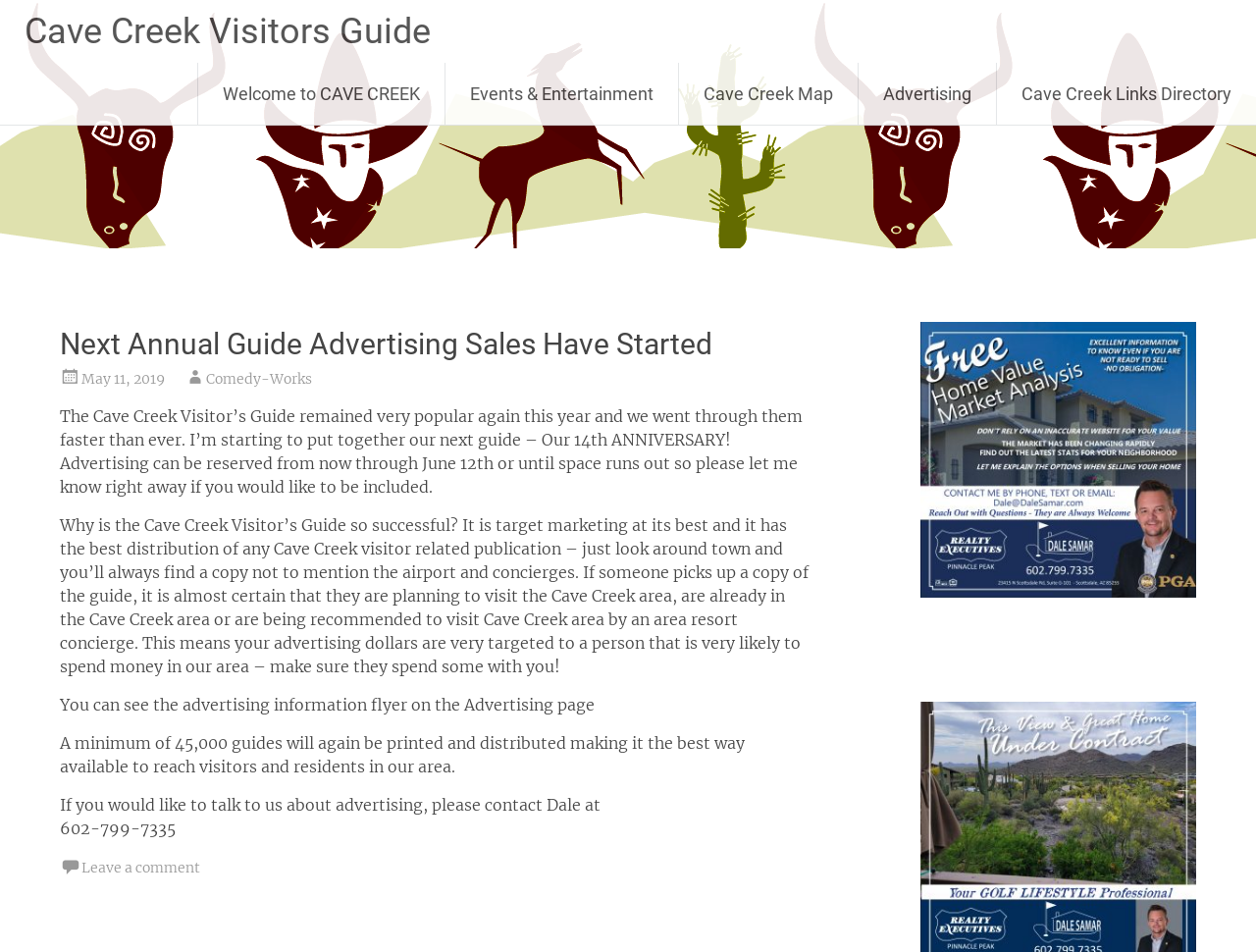Give a one-word or phrase response to the following question: What is the purpose of the Cave Creek Visitor’s Guide?

Target marketing